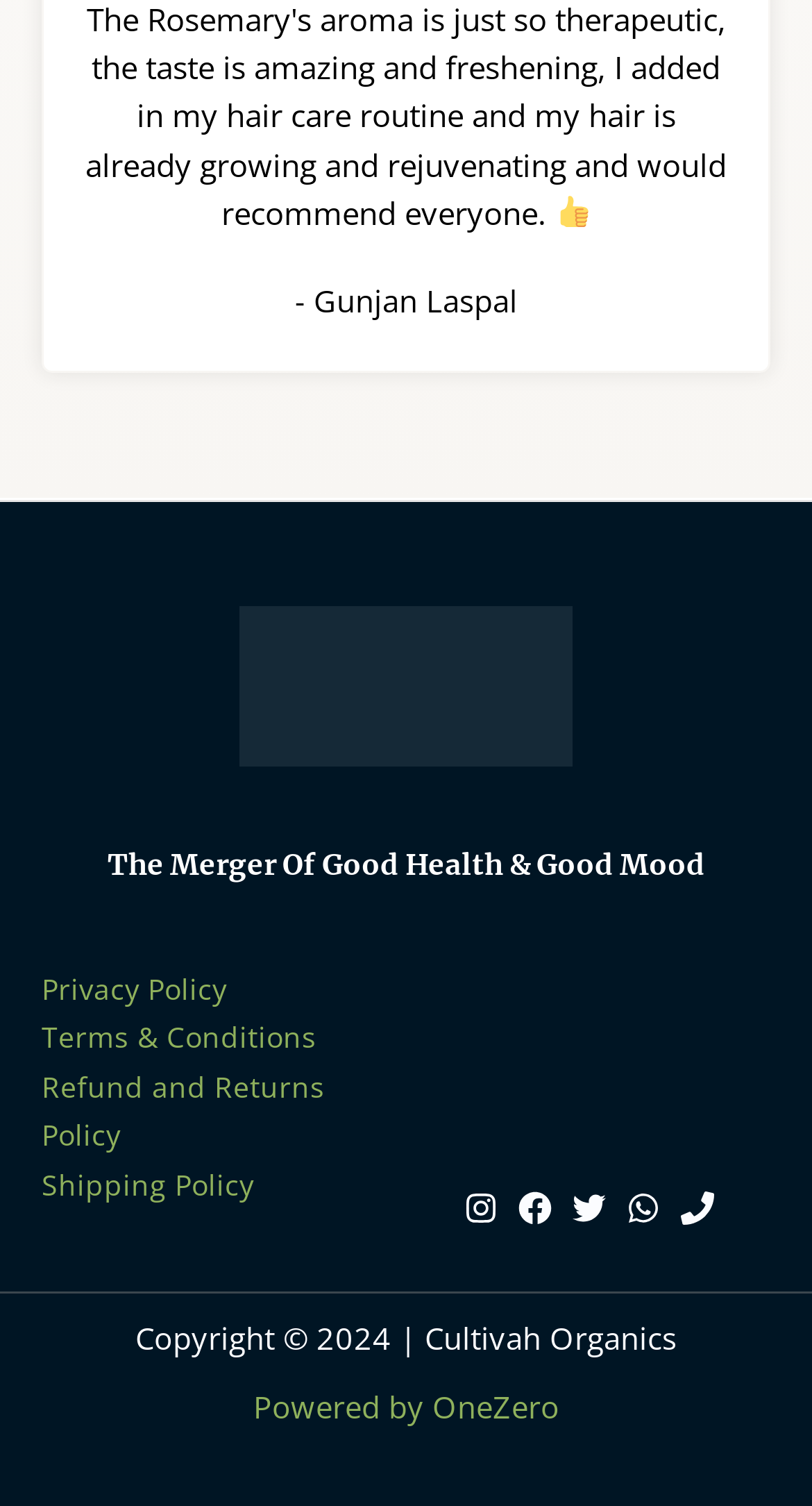Identify the bounding box coordinates of the region that needs to be clicked to carry out this instruction: "Go to the Facebook page". Provide these coordinates as four float numbers ranging from 0 to 1, i.e., [left, top, right, bottom].

[0.637, 0.791, 0.678, 0.813]